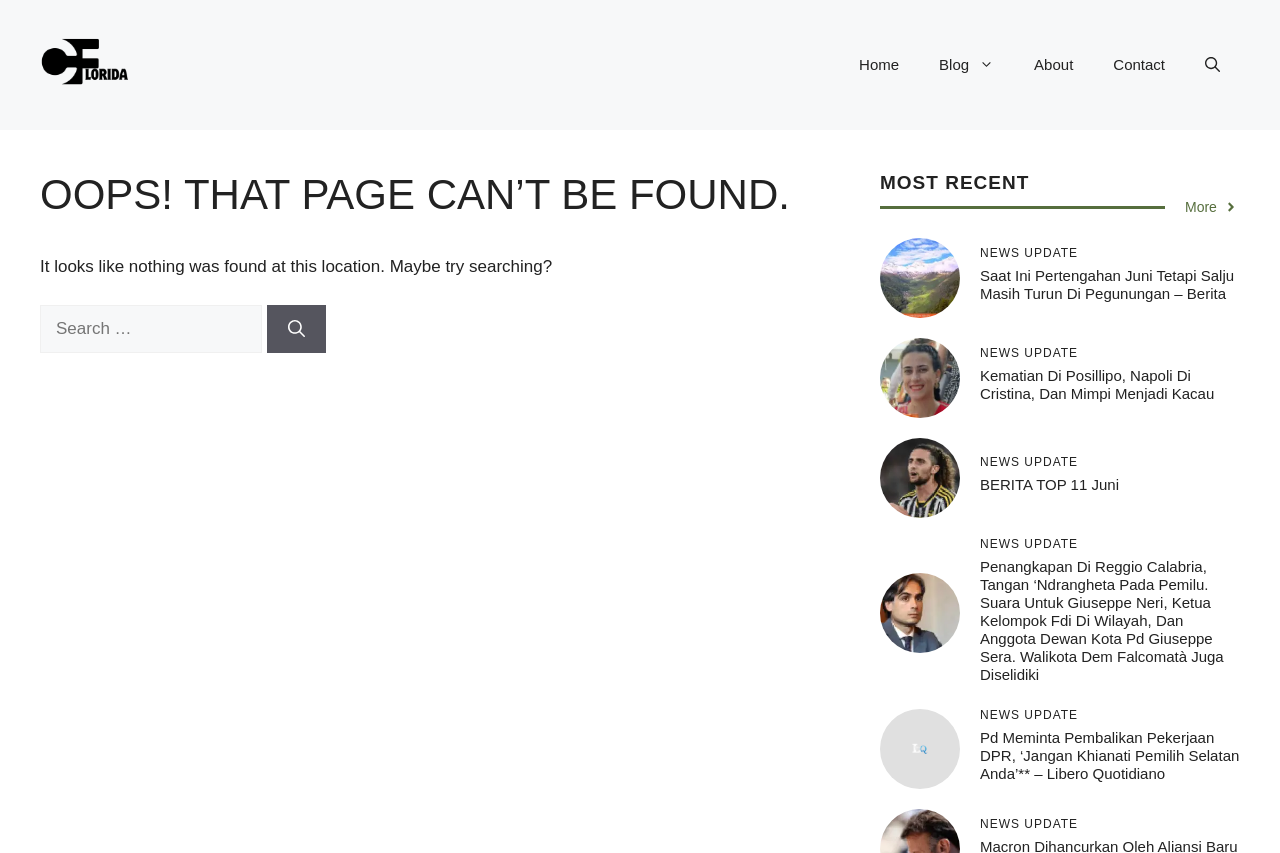Analyze the image and provide a detailed answer to the question: What type of content is displayed in the 'MOST RECENT' section?

The 'MOST RECENT' section displays a list of news updates with headings, links, and figures, indicating that it is a section for showcasing recent news articles.